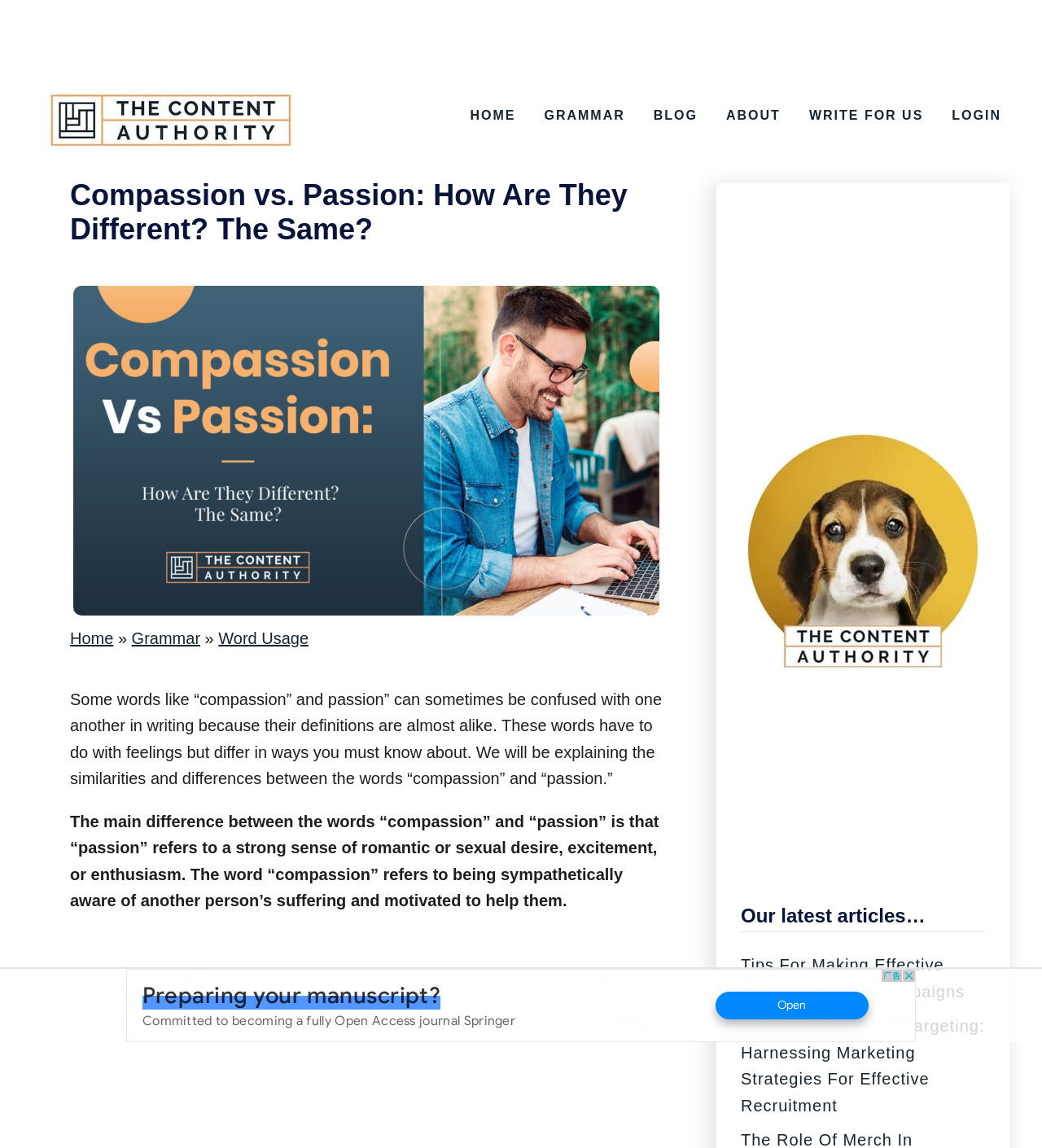What is the image at the bottom of the webpage?
Give a comprehensive and detailed explanation for the question.

The image at the bottom of the webpage is the 'tca mascot' as indicated by the image element with the description 'tca mascot'.